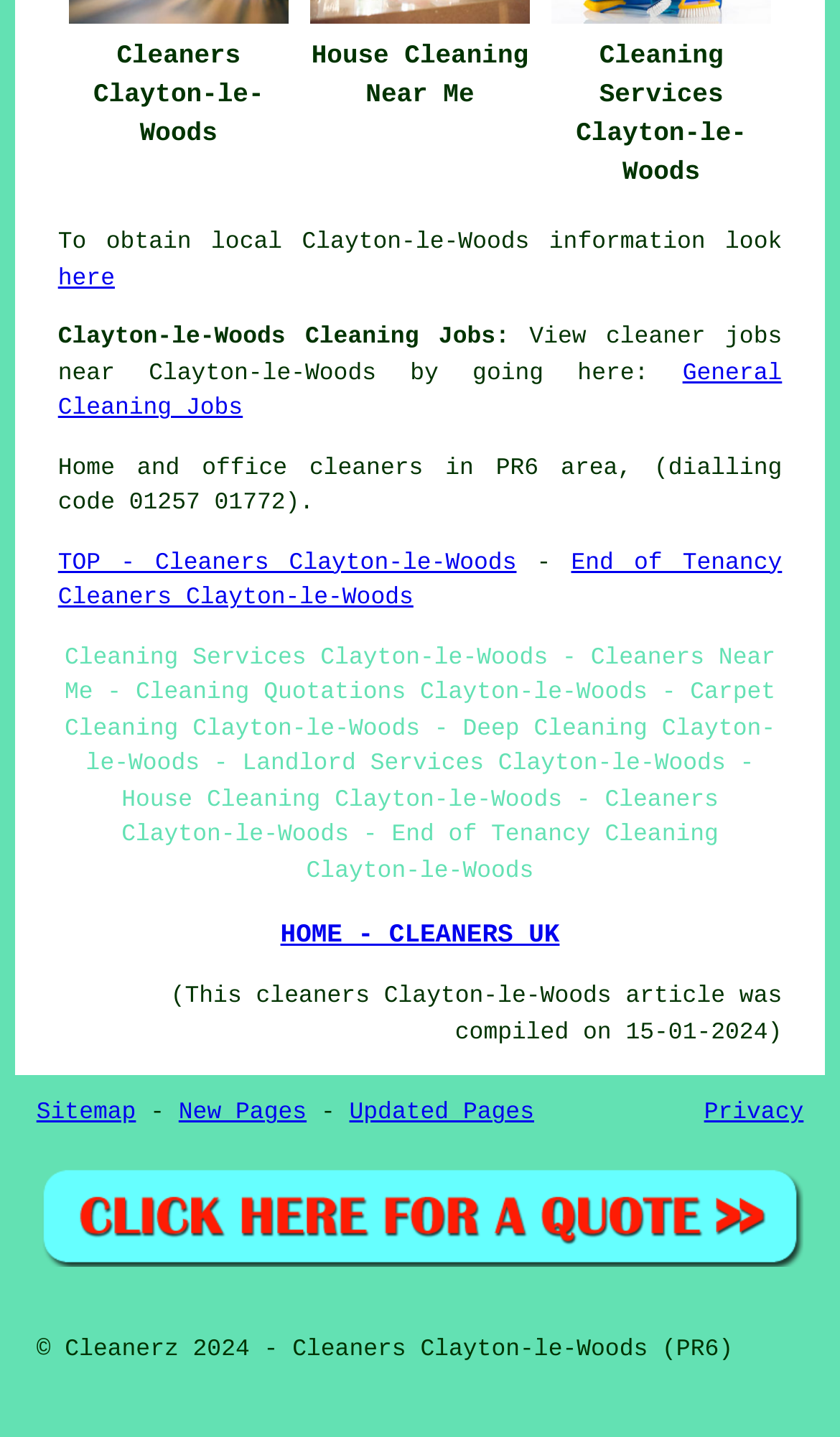How can I get cleaning quotes?
Please look at the screenshot and answer in one word or a short phrase.

Click on 'QUOTES FROM CLEANERS CLAYTON-LE-WOODS'